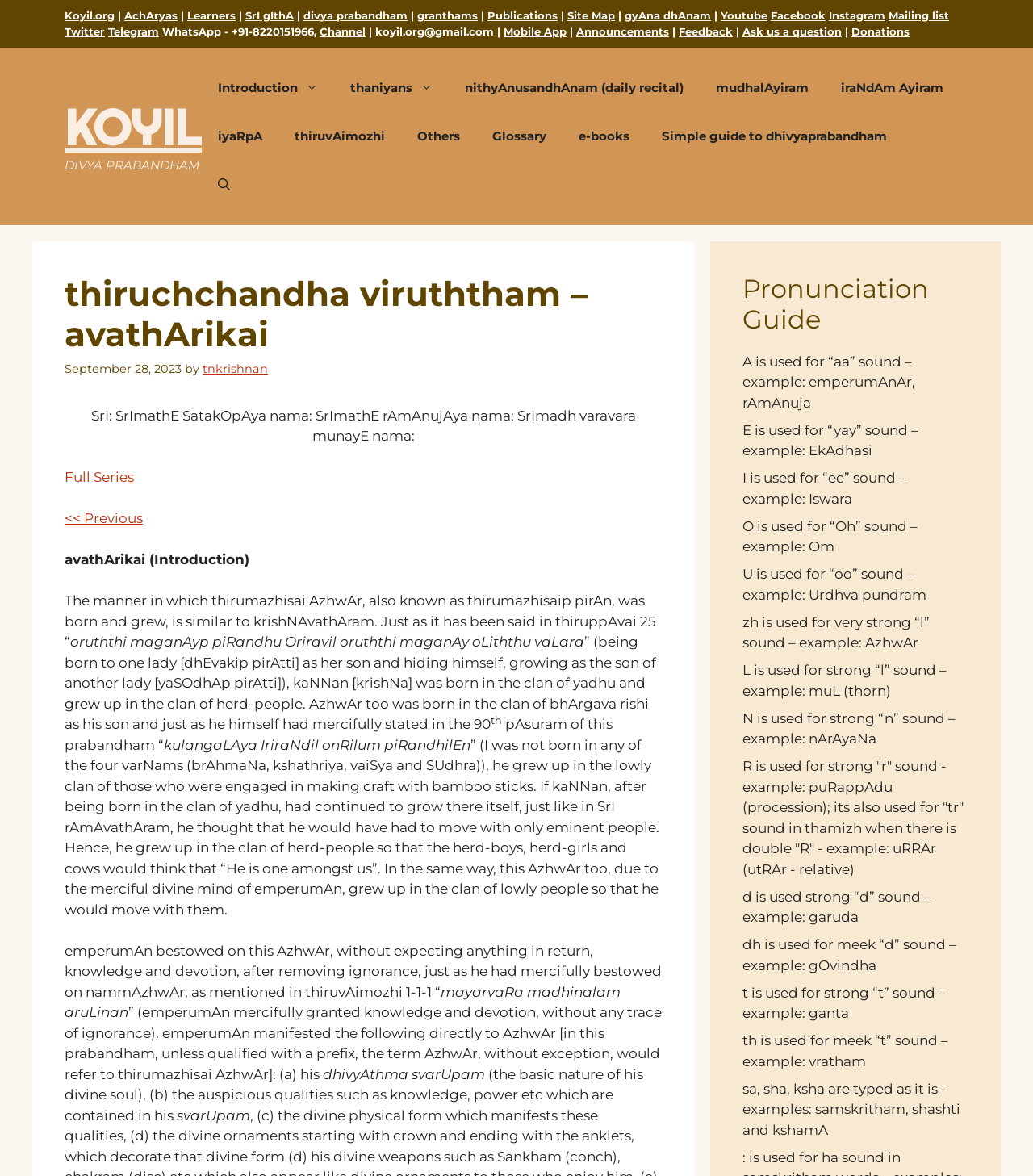Refer to the screenshot and give an in-depth answer to this question: What is the name of the prabandham mentioned in the webpage?

The name of the prabandham can be found at the top of the webpage, where it is written as 'thiruchchandha viruththam – avathArikai – KOYIL'.